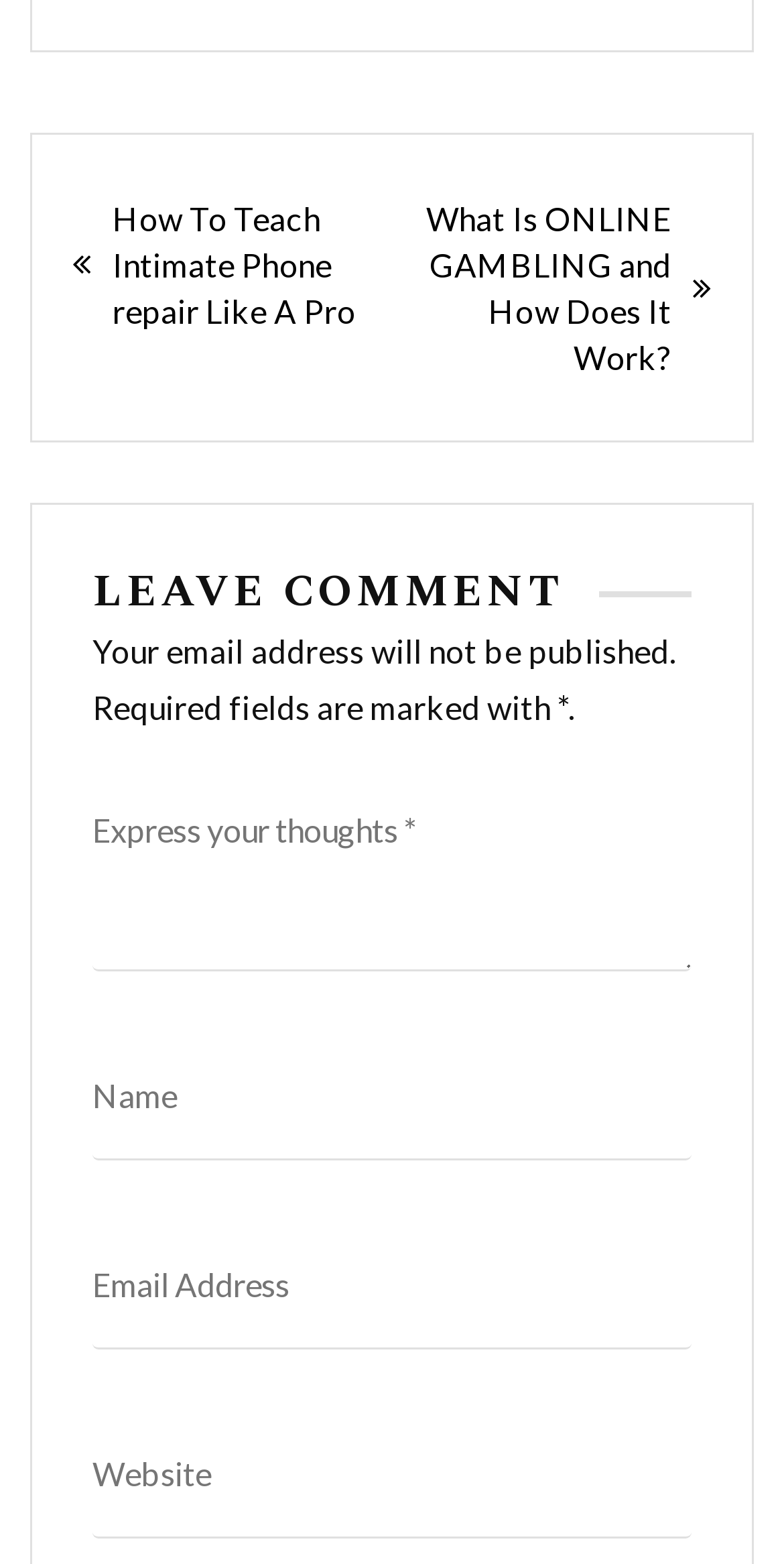Provide the bounding box coordinates of the HTML element described by the text: "parent_node: Name * name="author" placeholder="Name"".

[0.118, 0.662, 0.882, 0.742]